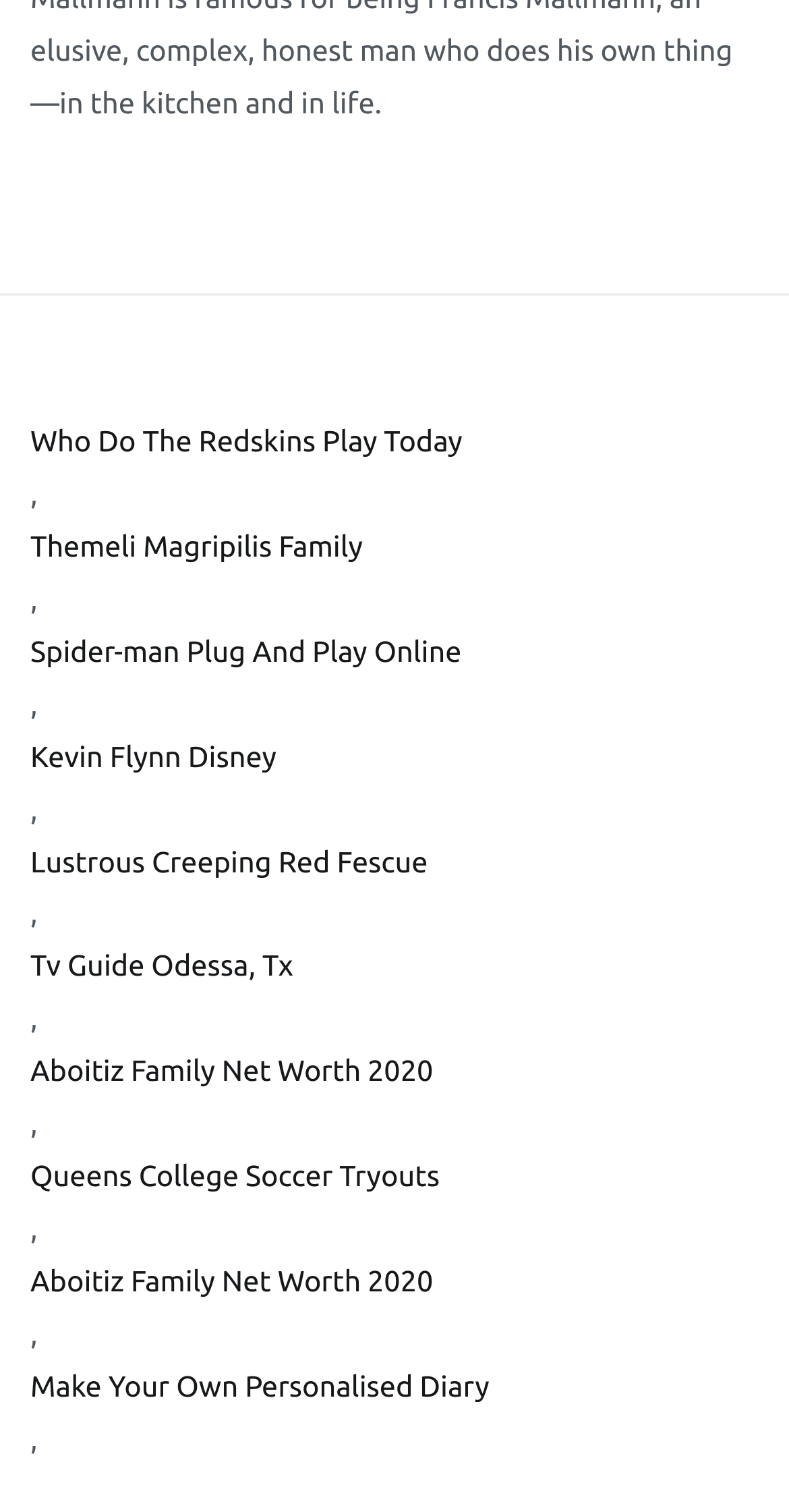Point out the bounding box coordinates of the section to click in order to follow this instruction: "visit Who Do The Redskins Play Today".

[0.038, 0.276, 0.962, 0.311]